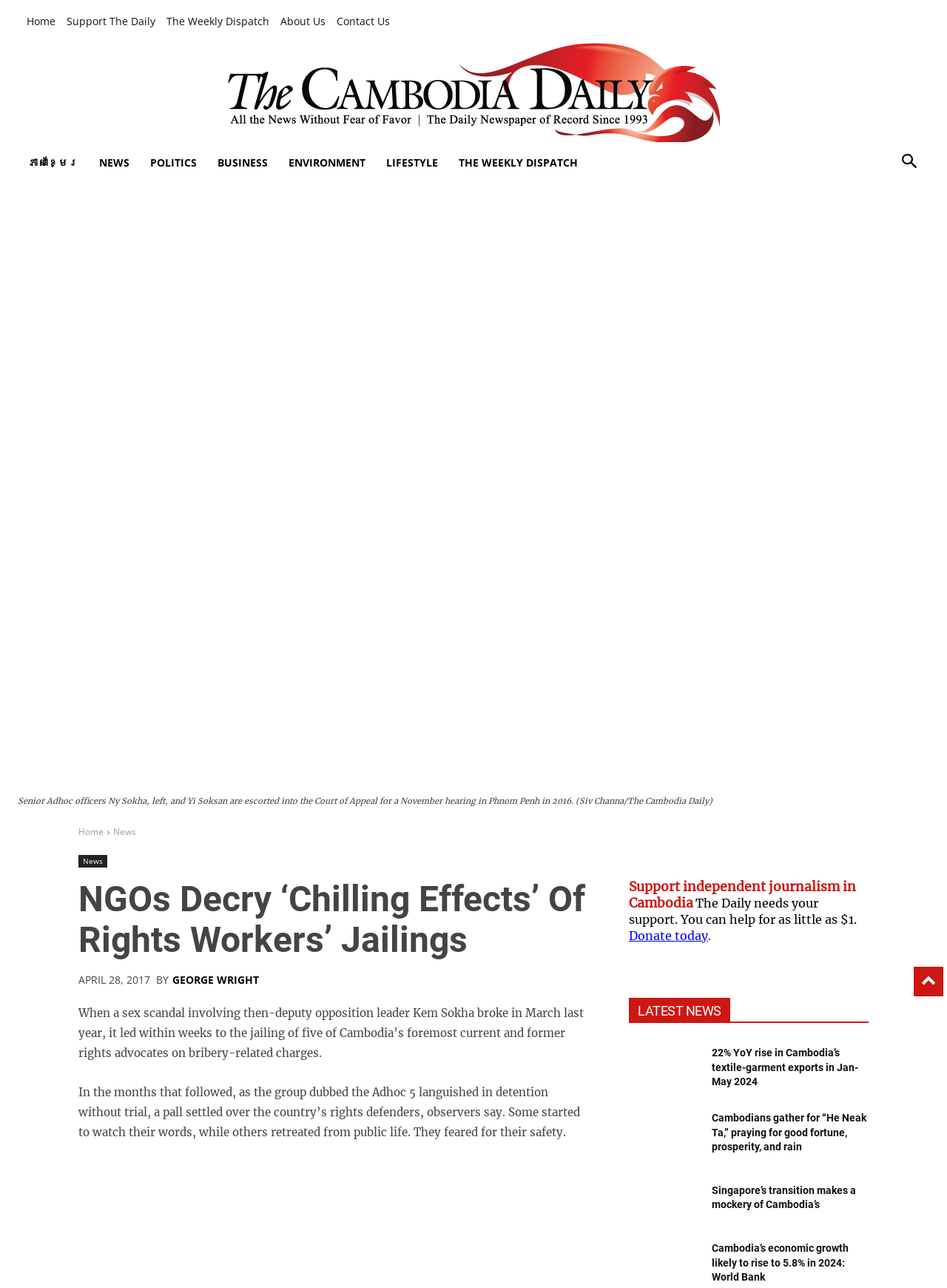What is the name of the newspaper?
Give a one-word or short-phrase answer derived from the screenshot.

The Cambodia Daily